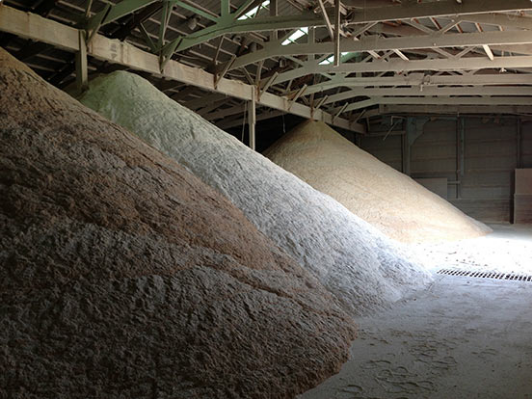Respond with a single word or phrase to the following question: What type of beams support the high ceiling?

Steel beams